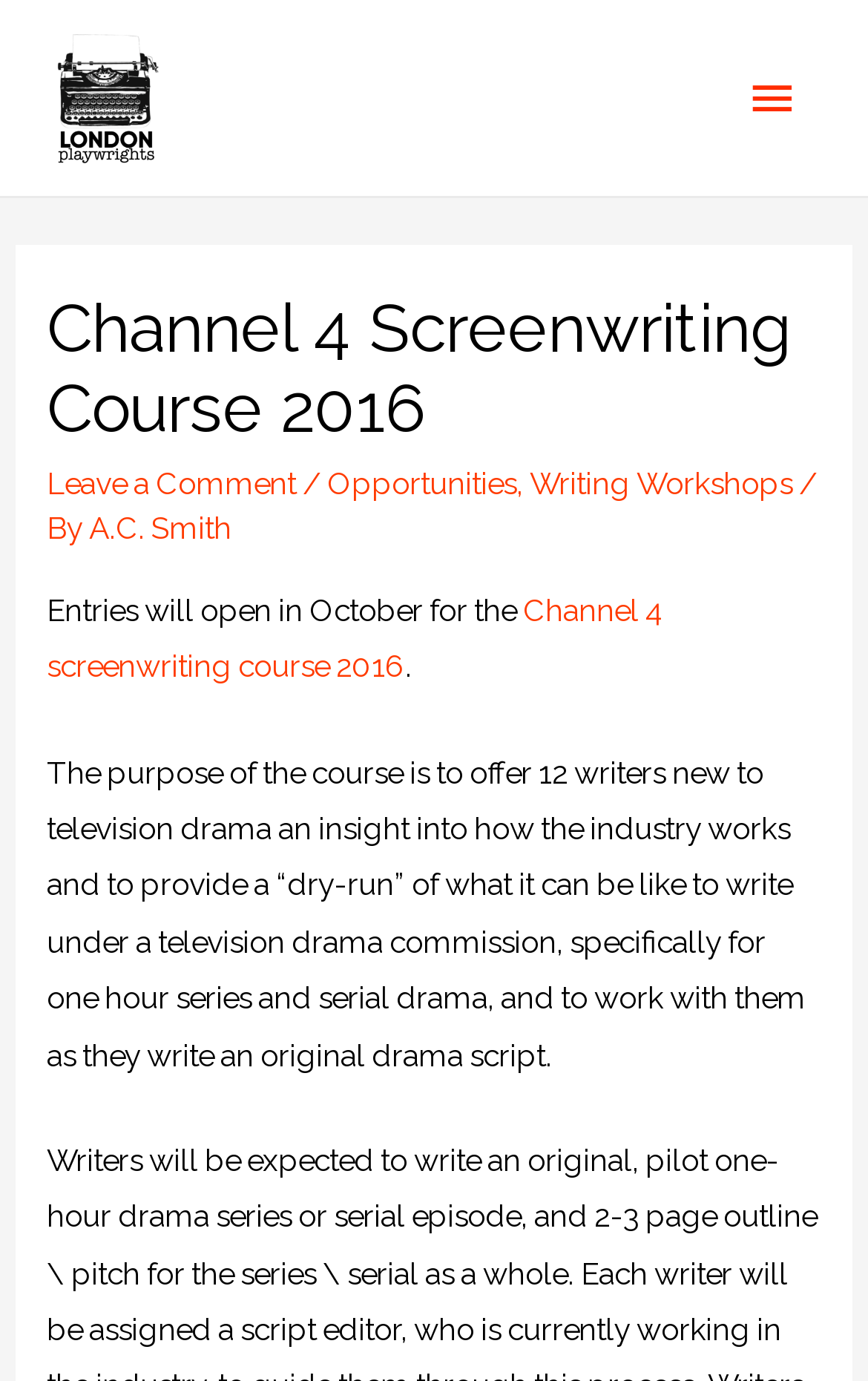Given the description "parent_node: Ask a question... aria-label="charts"", determine the bounding box of the corresponding UI element.

None